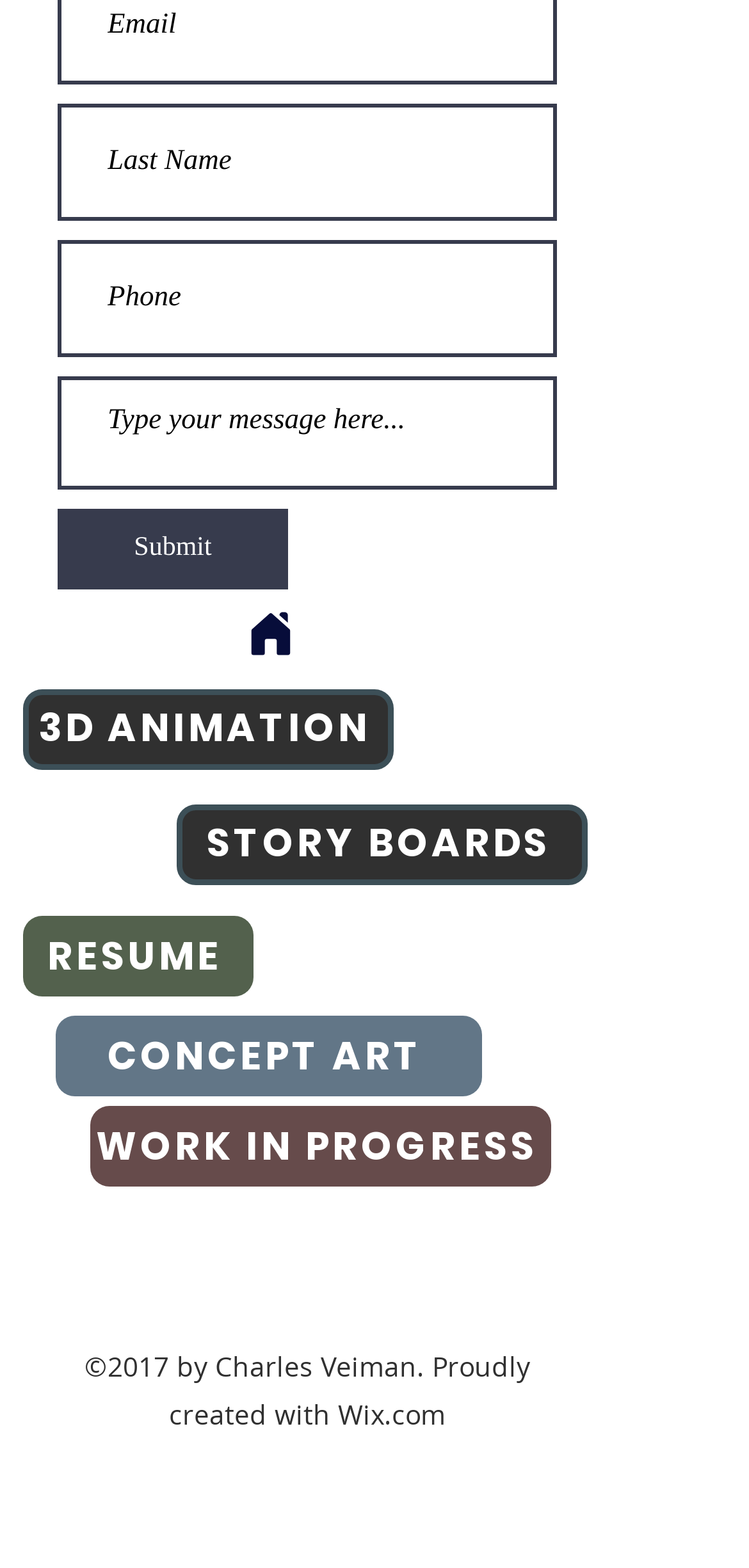How many navigation links are there?
Using the image as a reference, answer the question with a short word or phrase.

5